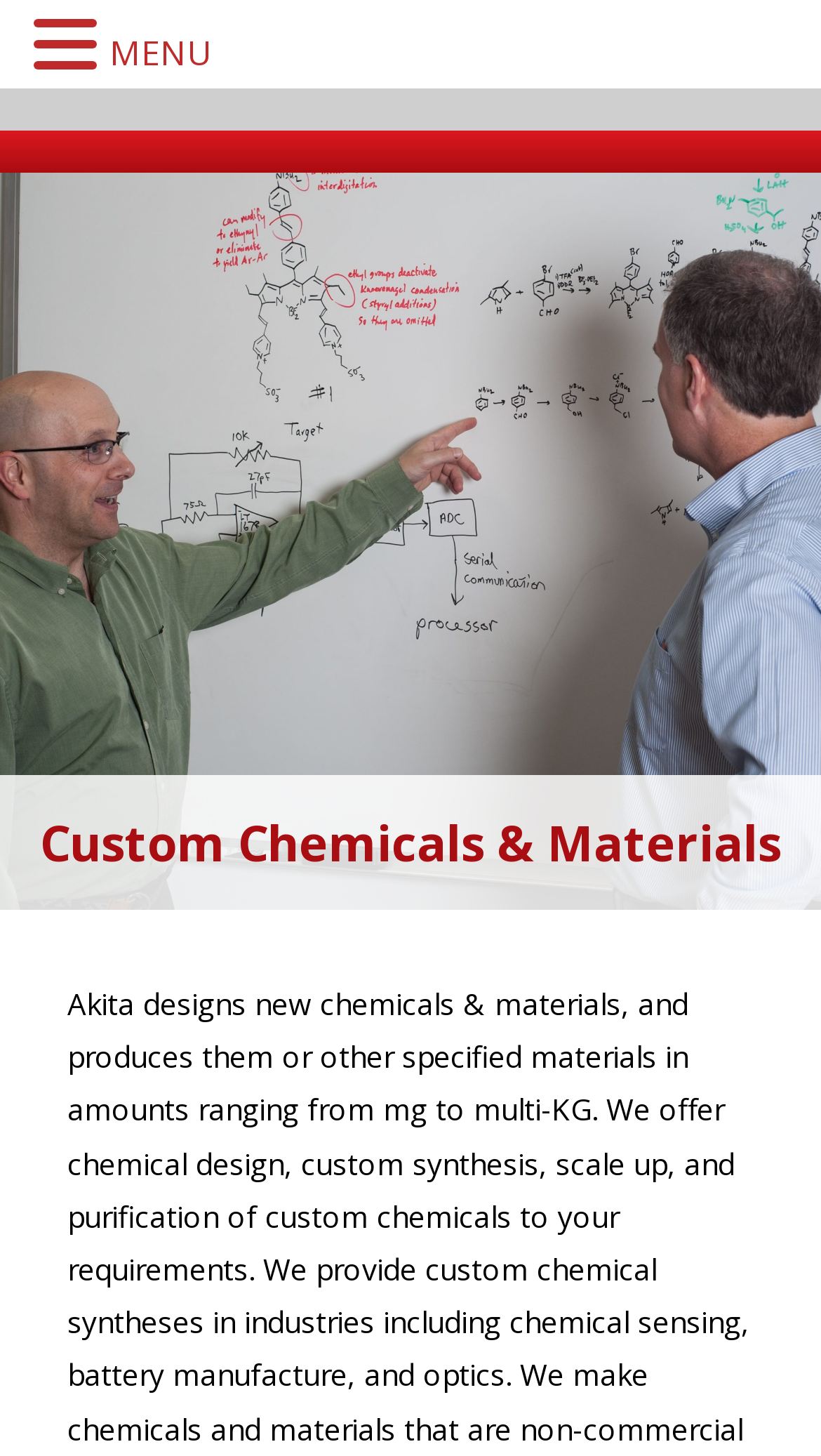Refer to the element description Contact Us and identify the corresponding bounding box in the screenshot. Format the coordinates as (top-left x, top-left y, bottom-right x, bottom-right y) with values in the range of 0 to 1.

None